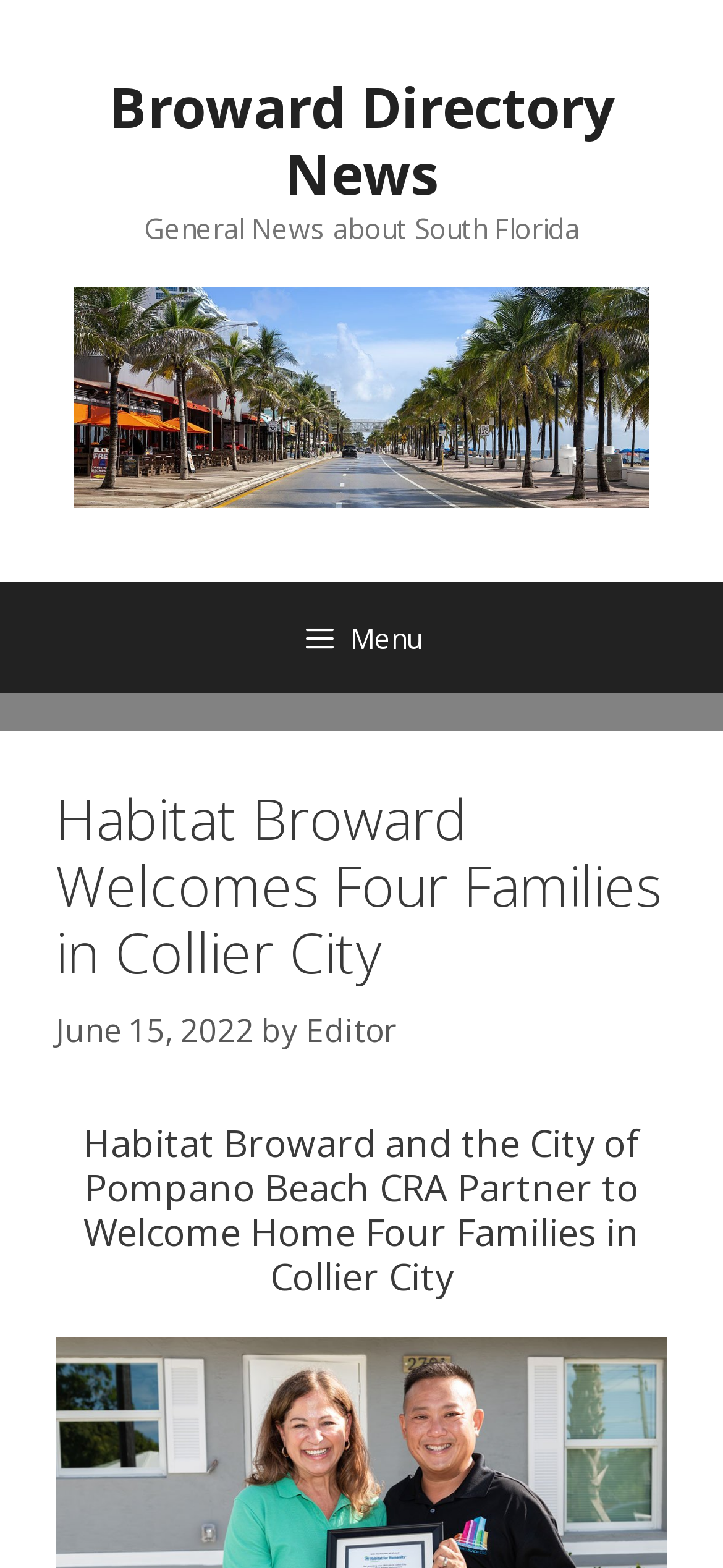Please specify the bounding box coordinates in the format (top-left x, top-left y, bottom-right x, bottom-right y), with values ranging from 0 to 1. Identify the bounding box for the UI component described as follows: Editor

[0.423, 0.643, 0.549, 0.67]